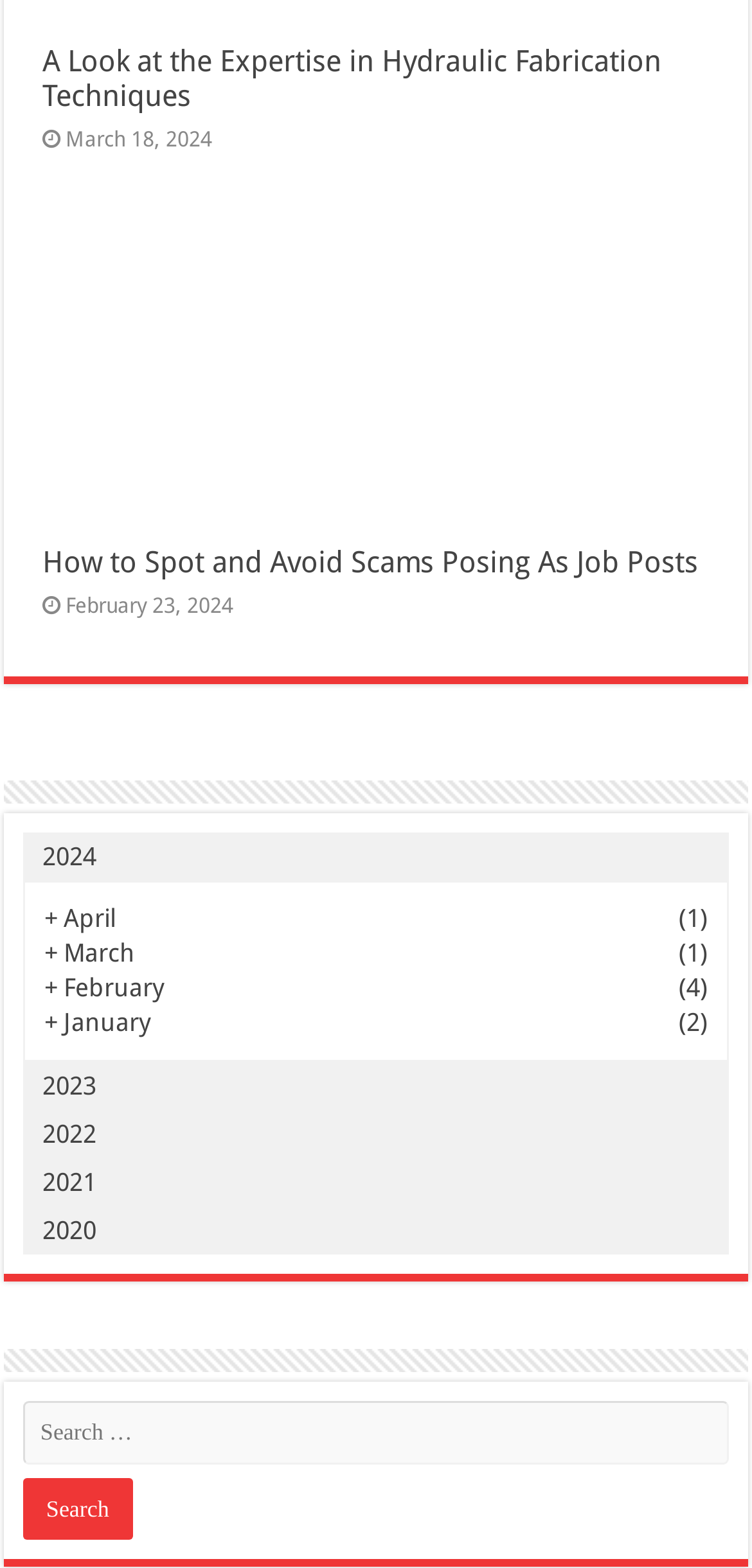Bounding box coordinates are to be given in the format (top-left x, top-left y, bottom-right x, bottom-right y). All values must be floating point numbers between 0 and 1. Provide the bounding box coordinate for the UI element described as: + March (1)

[0.059, 0.598, 0.941, 0.62]